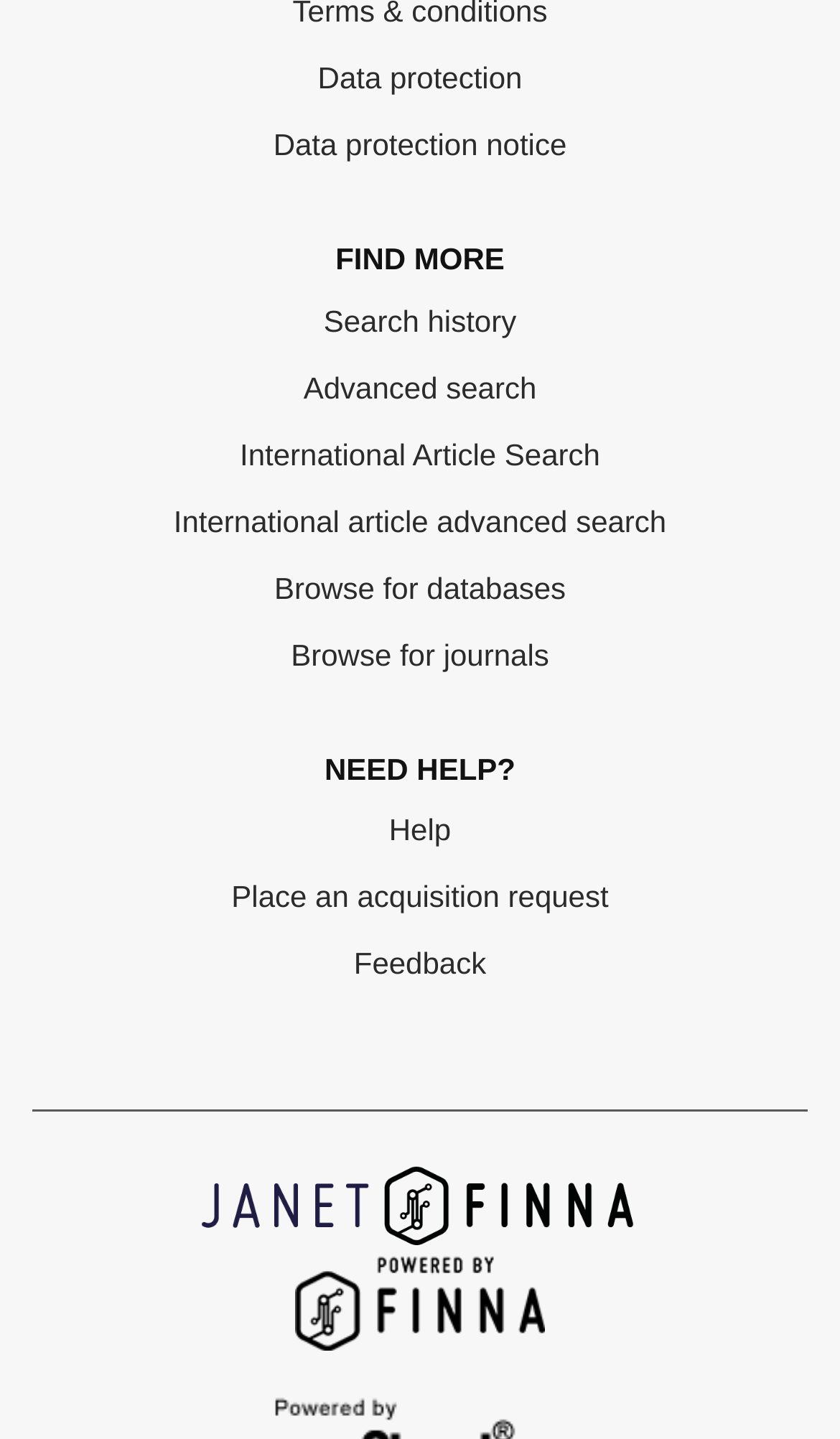Identify the bounding box coordinates of the region that should be clicked to execute the following instruction: "Browse for databases".

[0.326, 0.396, 0.674, 0.42]